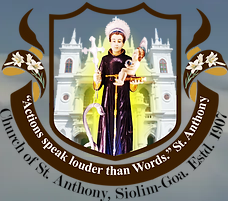Who is depicted at the center of the emblem?
Look at the image and respond with a one-word or short phrase answer.

St. Anthony